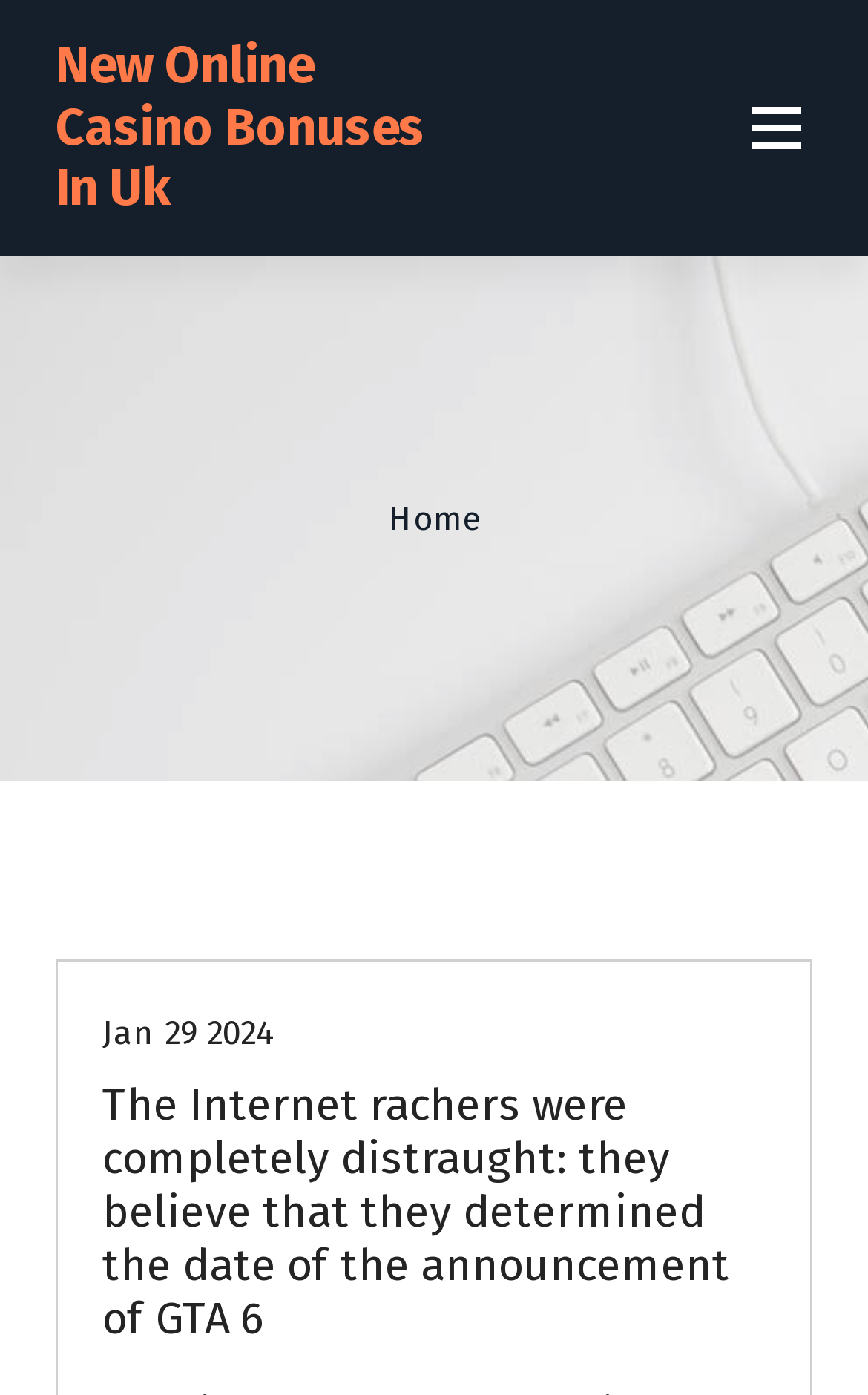What is the date mentioned on the webpage? Using the information from the screenshot, answer with a single word or phrase.

Jan 29 2024